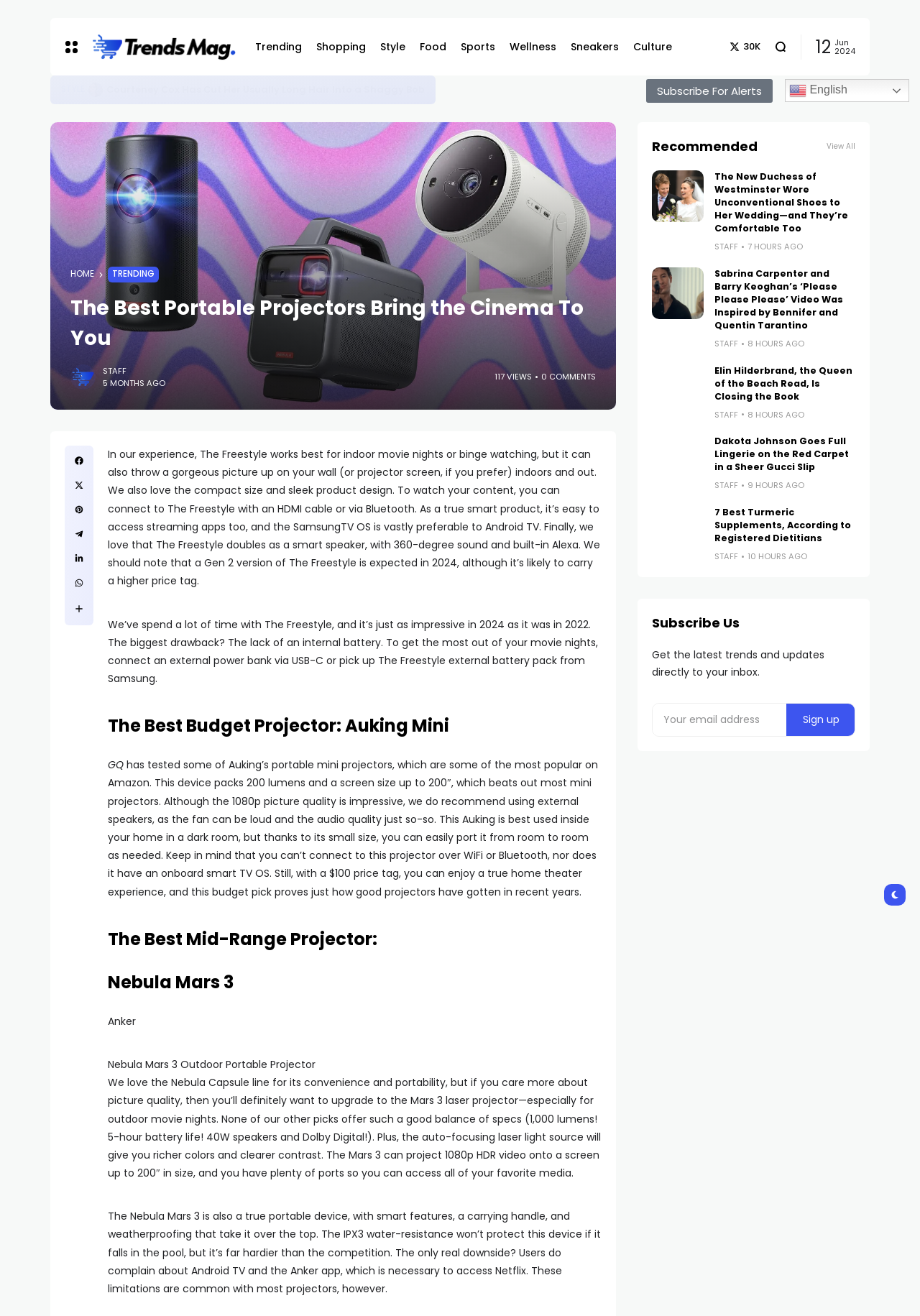Extract the main heading text from the webpage.

The Best Portable Projectors Bring the Cinema To You